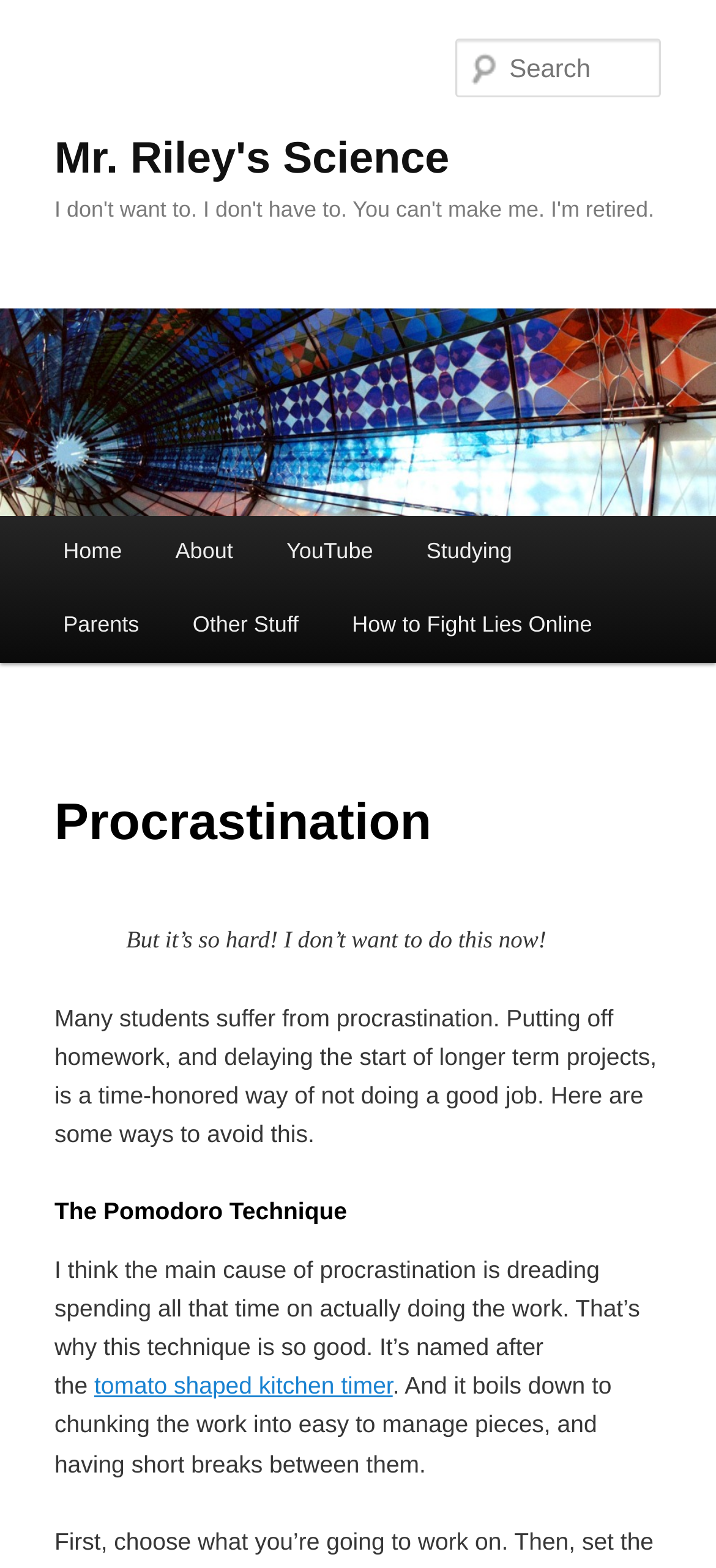Provide a one-word or one-phrase answer to the question:
What technique is mentioned to avoid procrastination?

The Pomodoro Technique